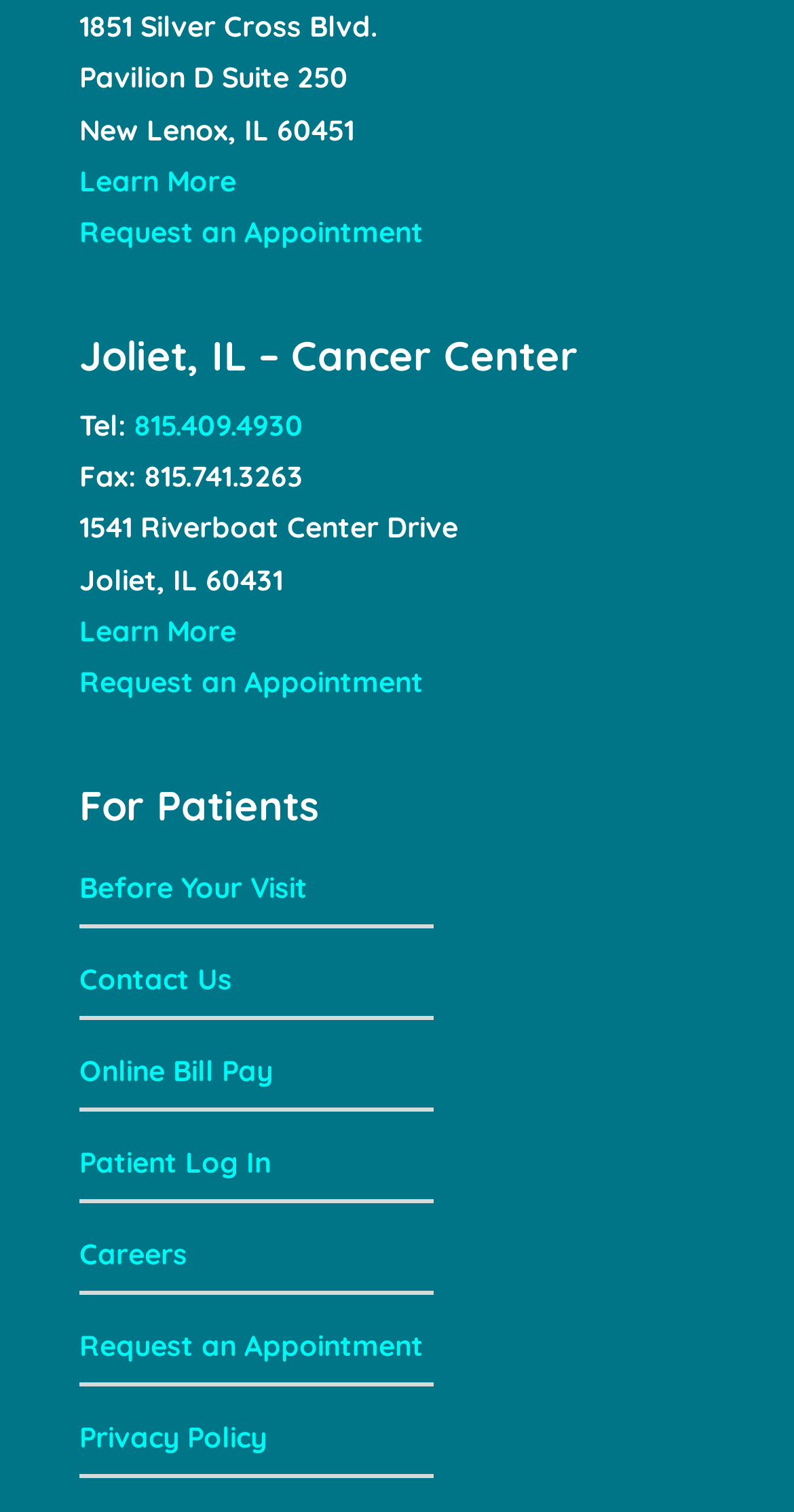Reply to the question with a single word or phrase:
What is the phone number of the Joliet location?

815.409.4930